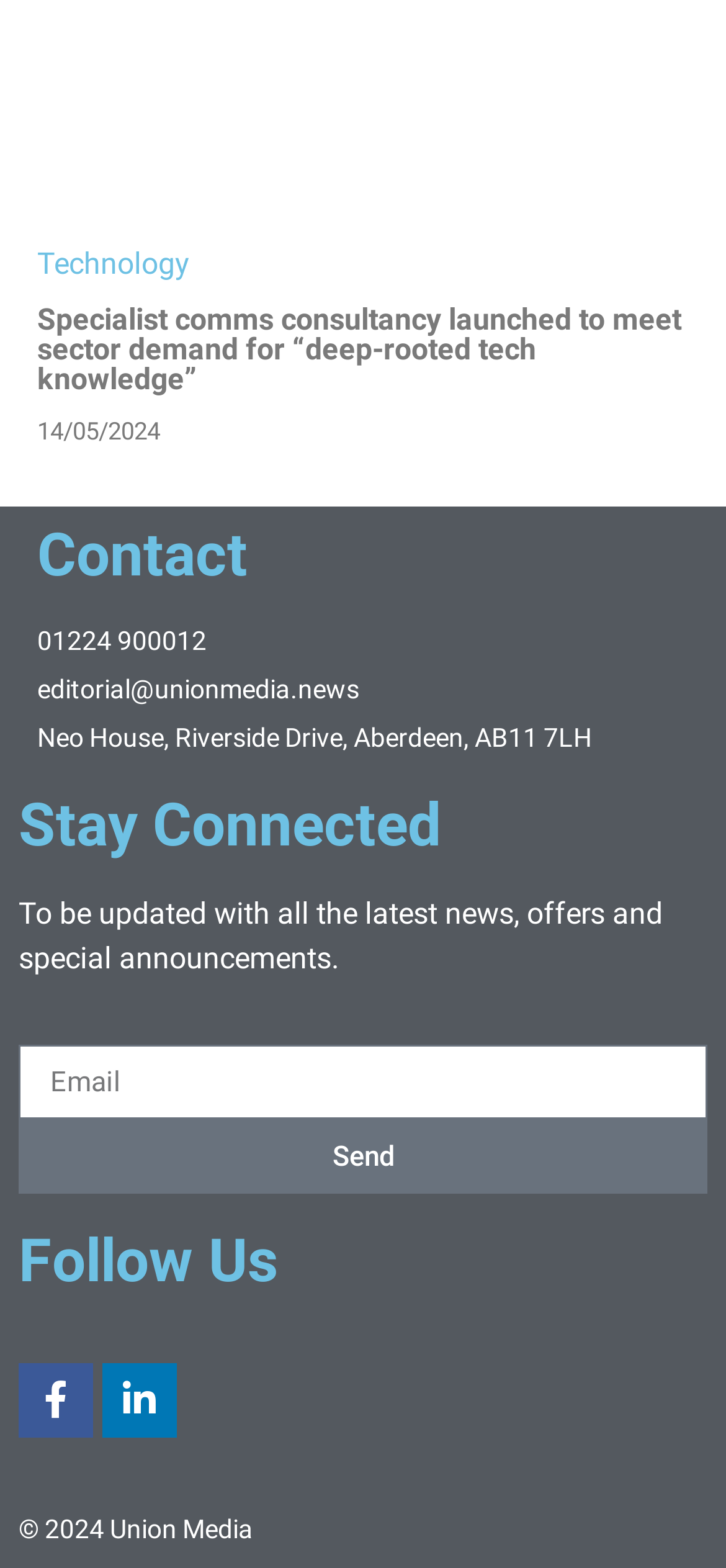Identify the bounding box coordinates for the UI element described as: "editorial@unionmedia.news". The coordinates should be provided as four floats between 0 and 1: [left, top, right, bottom].

[0.051, 0.427, 0.974, 0.452]